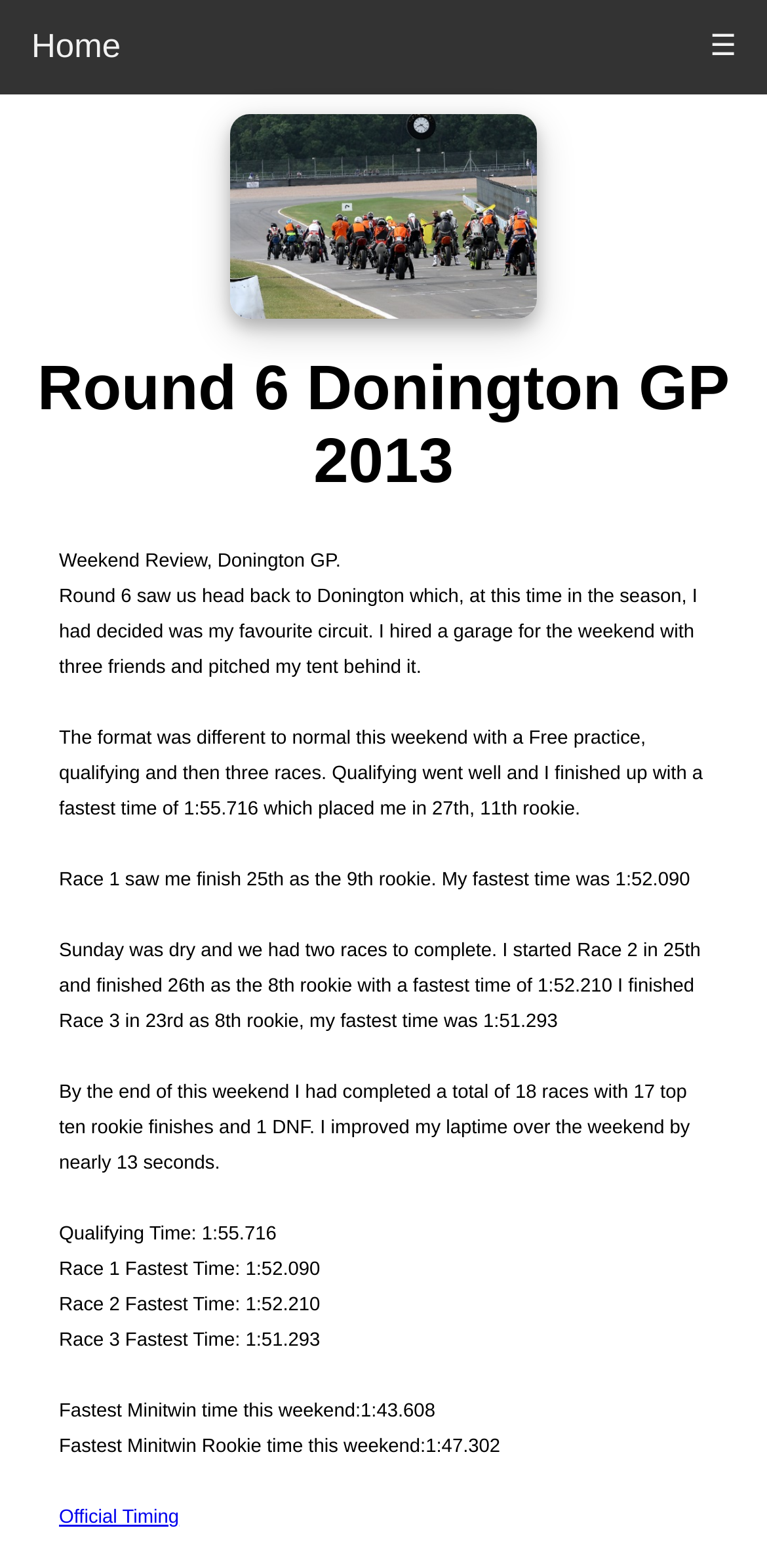What is the position achieved in Race 1?
Use the image to answer the question with a single word or phrase.

25th